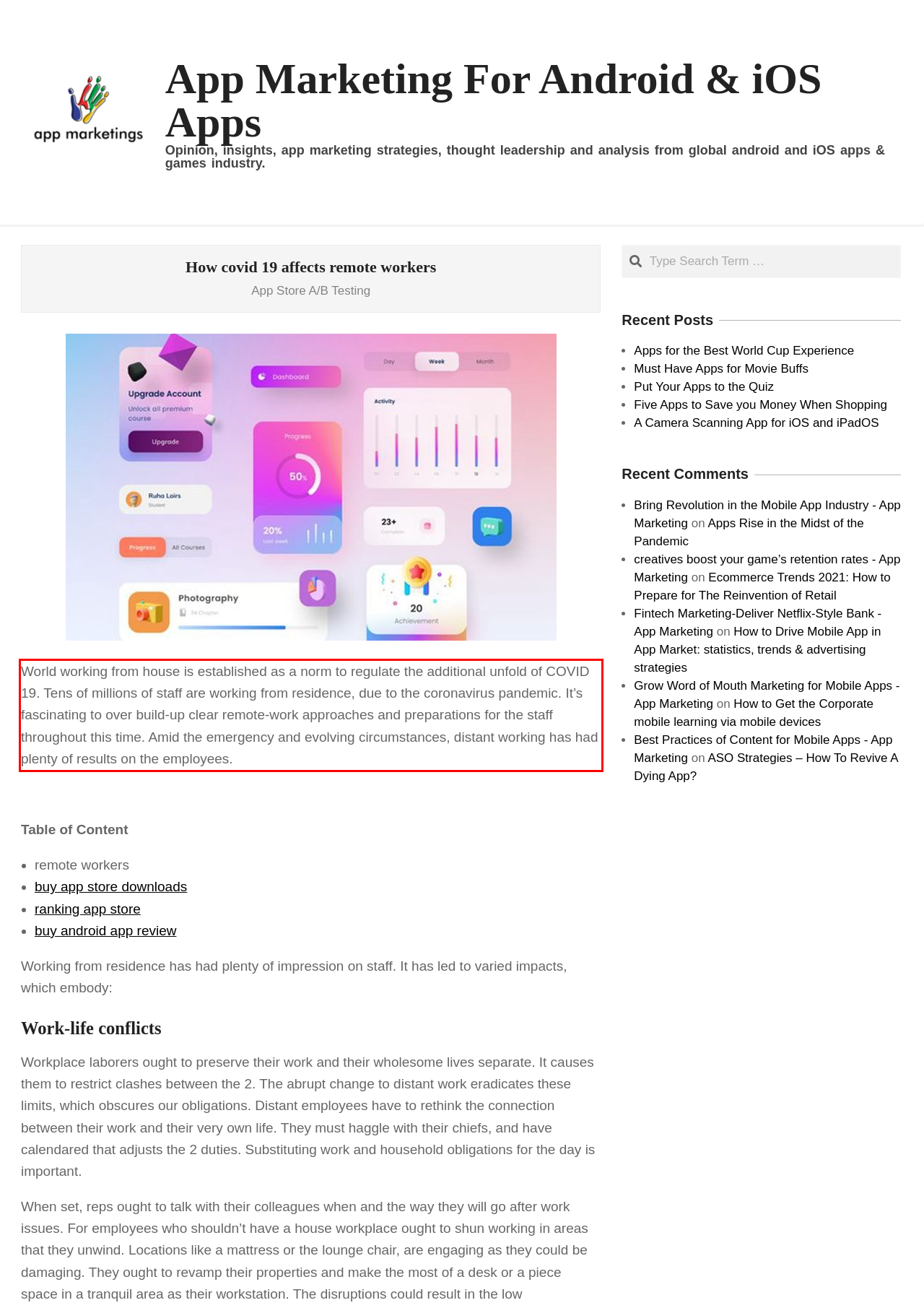Observe the screenshot of the webpage, locate the red bounding box, and extract the text content within it.

World working from house is established as a norm to regulate the additional unfold of COVID 19. Tens of millions of staff are working from residence, due to the coronavirus pandemic. It’s fascinating to over build-up clear remote-work approaches and preparations for the staff throughout this time. Amid the emergency and evolving circumstances, distant working has had plenty of results on the employees.